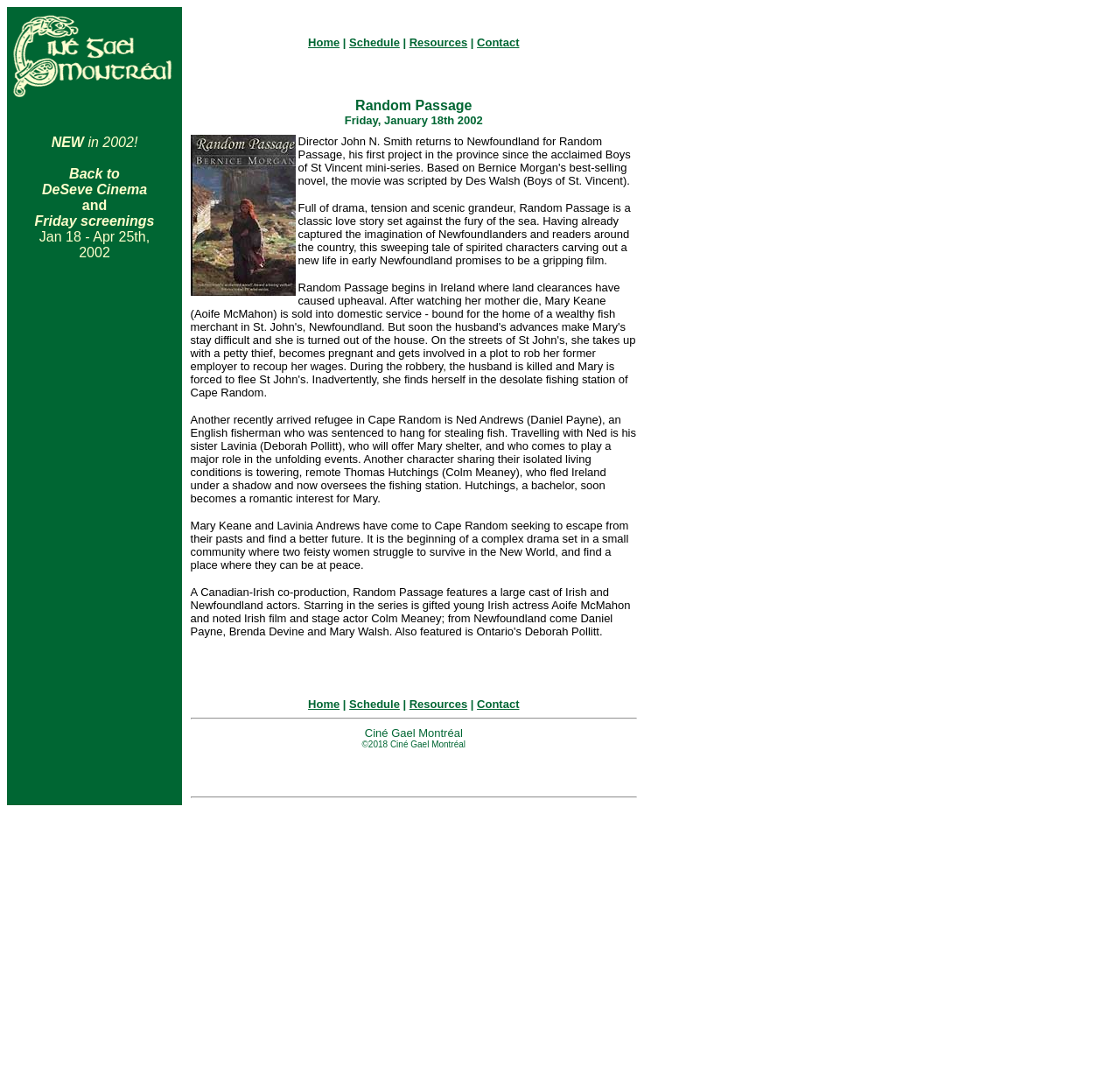Provide the bounding box coordinates of the HTML element this sentence describes: "Home".

[0.275, 0.642, 0.303, 0.654]